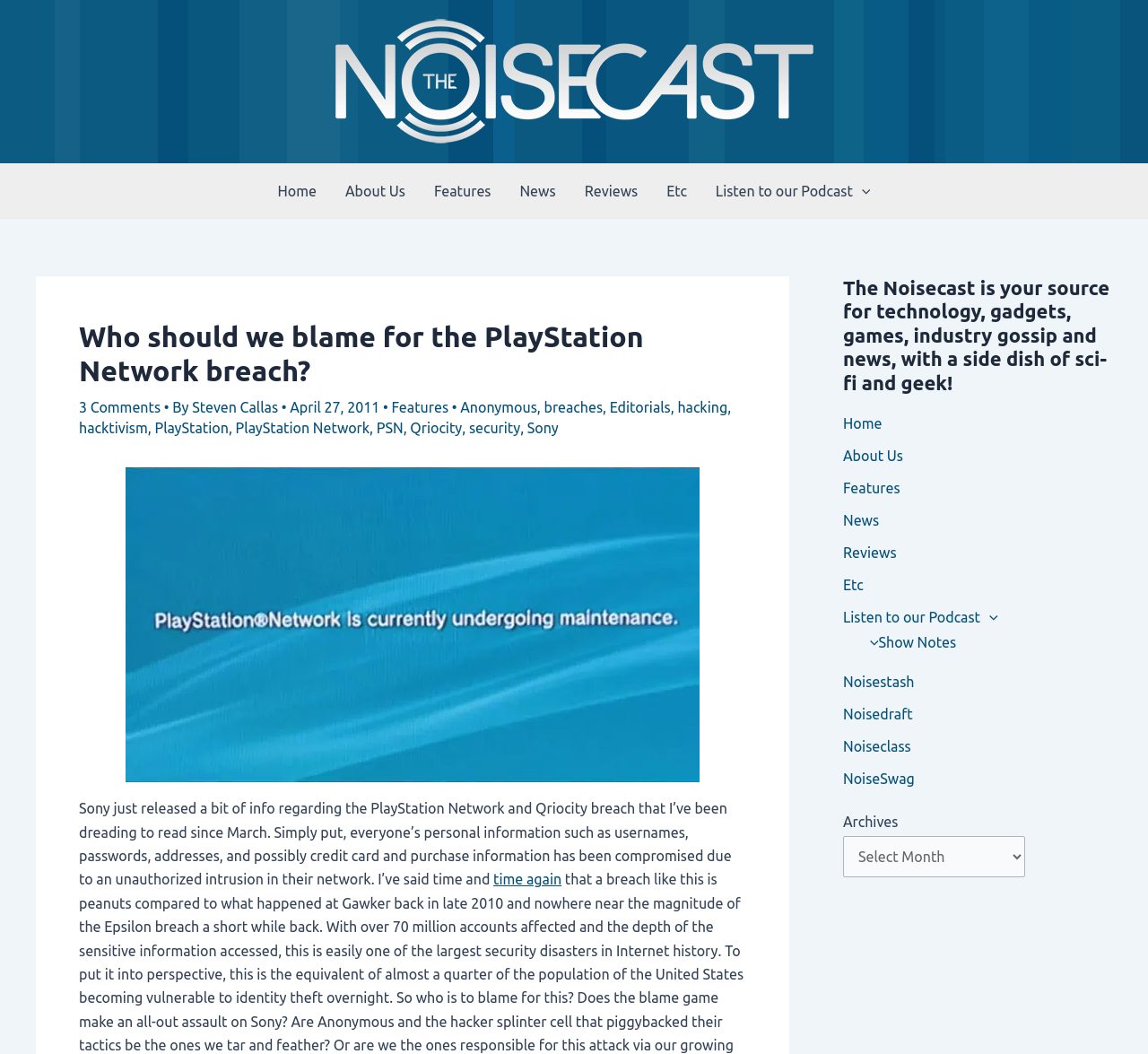Find the bounding box coordinates of the clickable area required to complete the following action: "watch online now".

None